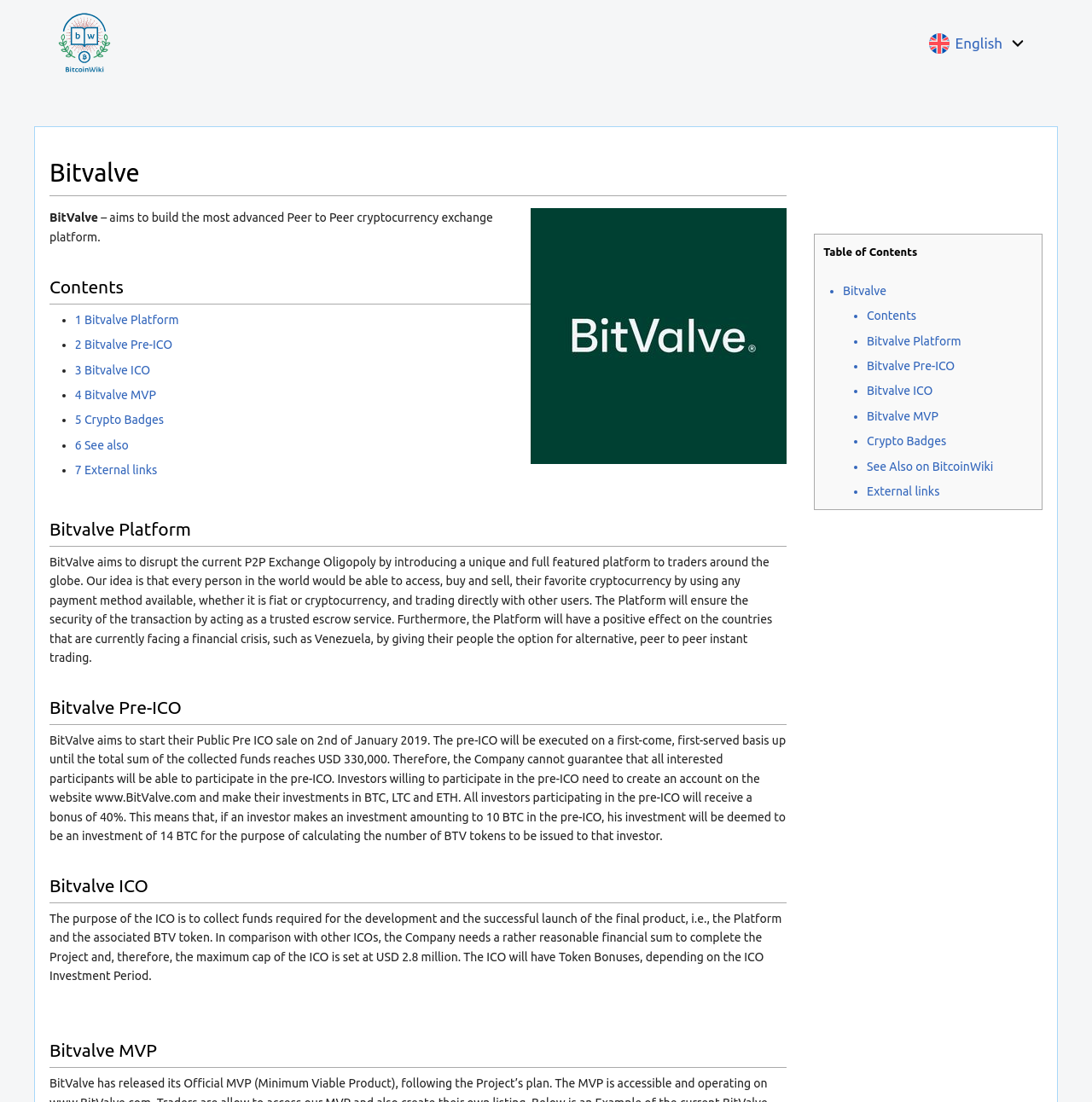From the image, can you give a detailed response to the question below:
What is the purpose of BitValve ICO?

According to the webpage, the purpose of the ICO is to collect funds required for the development and the successful launch of the final product, i.e., the Platform and the associated BTV token, which is mentioned in the heading 'Bitvalve ICO' and the StaticText 'The purpose of the ICO is to collect funds required for the development and the successful launch of the final product, i.e., the Platform and the associated BTV token.'